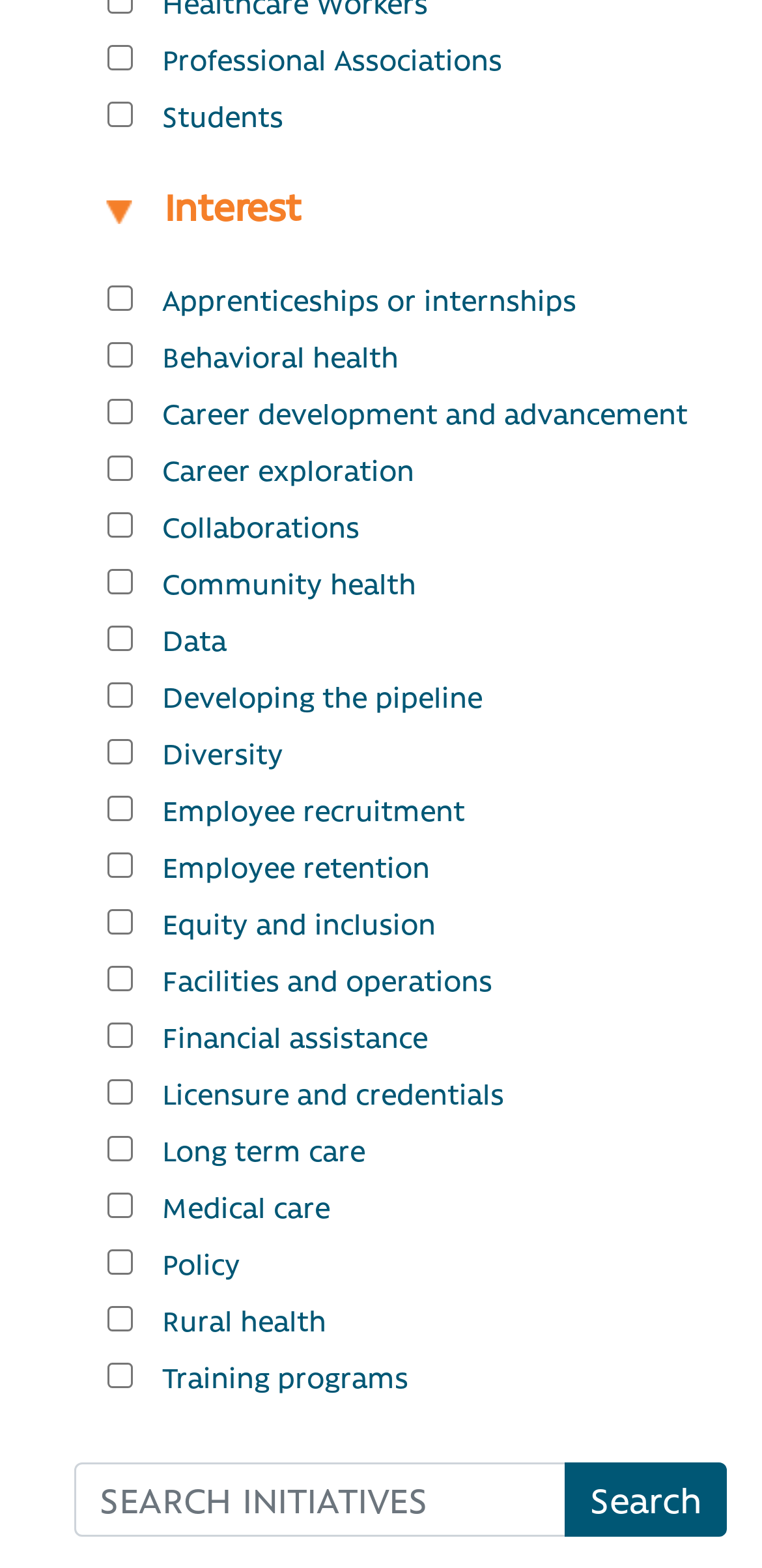Please predict the bounding box coordinates of the element's region where a click is necessary to complete the following instruction: "Select Apprenticeships or internships". The coordinates should be represented by four float numbers between 0 and 1, i.e., [left, top, right, bottom].

[0.141, 0.183, 0.174, 0.199]